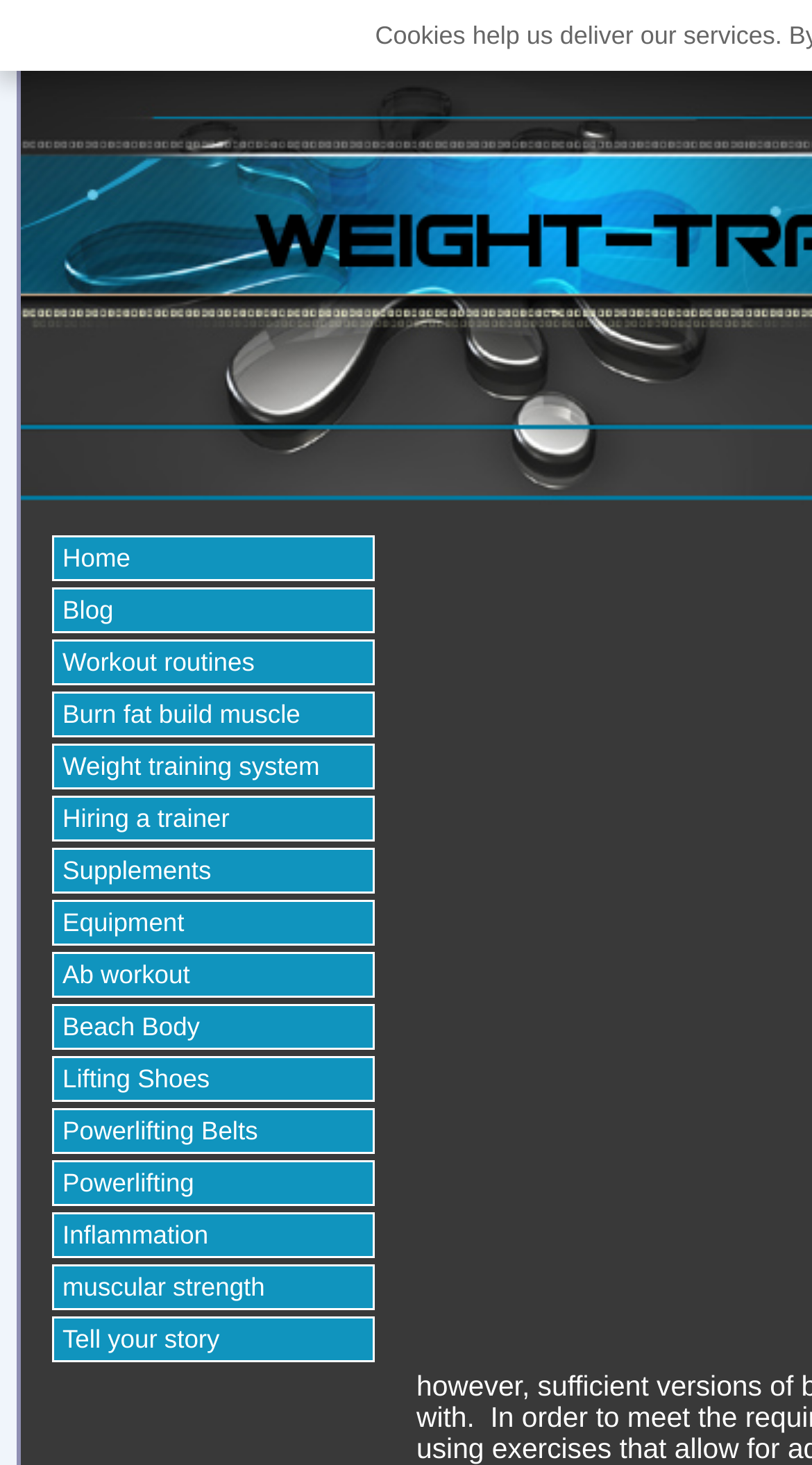Using the information shown in the image, answer the question with as much detail as possible: How many links are in the top navigation menu?

I counted the number of links in the top navigation menu, starting from 'Home' and ending at 'Tell your story', and found a total of 19 links.